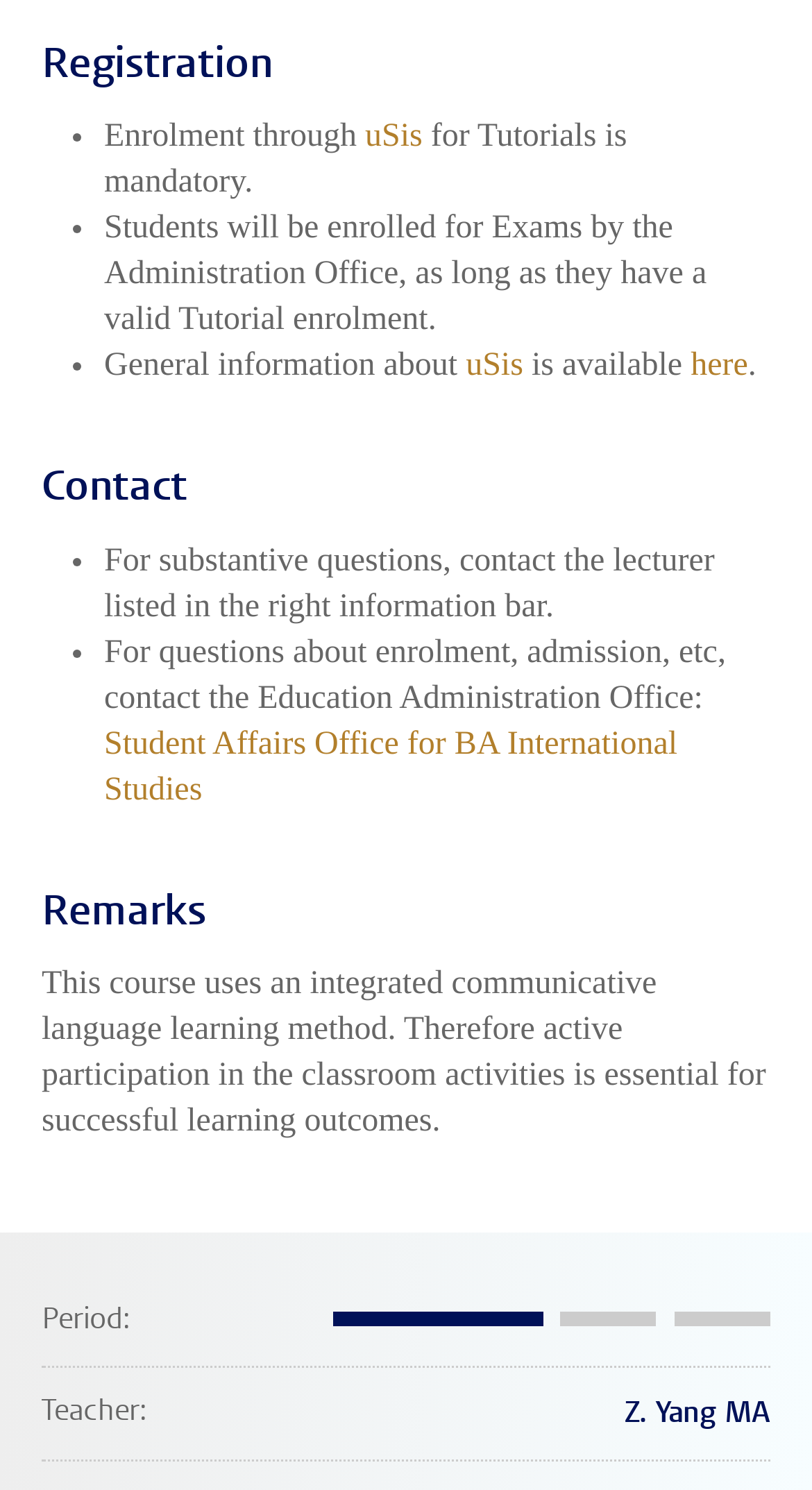Use a single word or phrase to answer the question: 
What is the role of the Administration Office?

Enrol students for exams